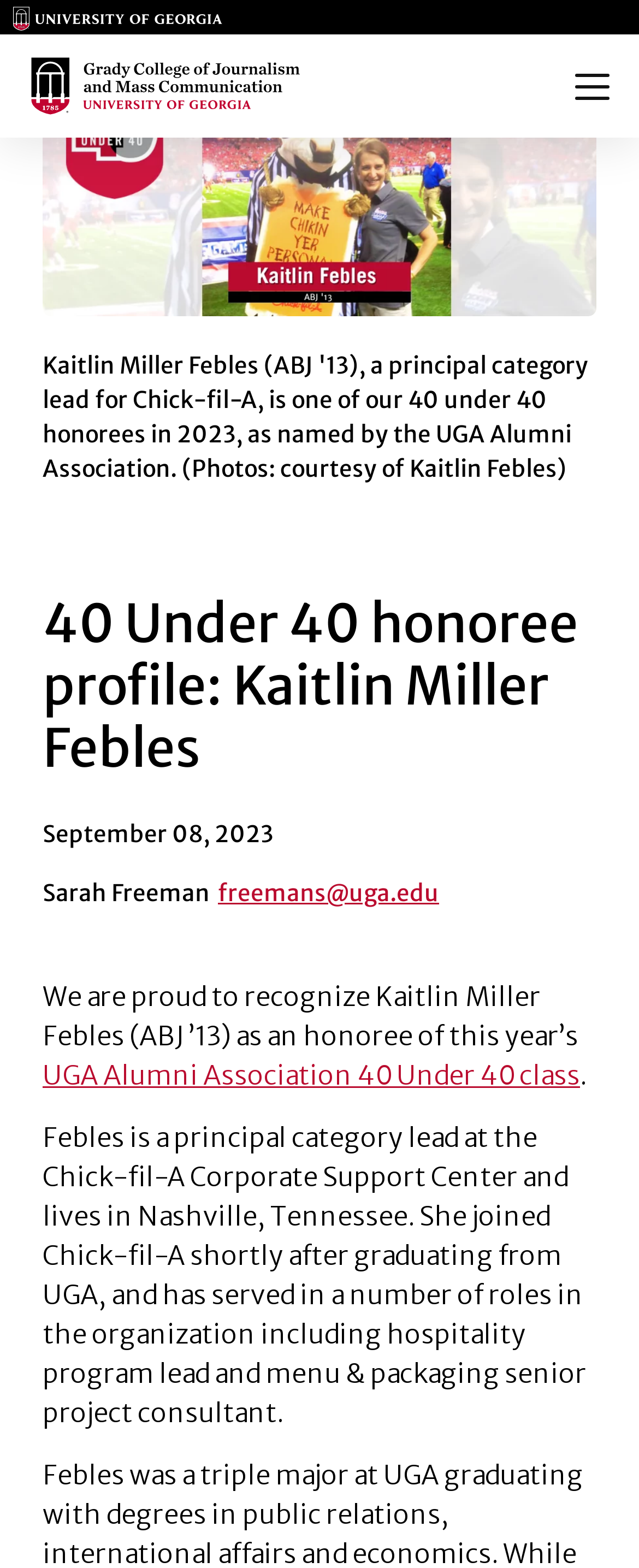Identify the bounding box coordinates for the UI element mentioned here: "#names". Provide the coordinates as four float values between 0 and 1, i.e., [left, top, right, bottom].

None